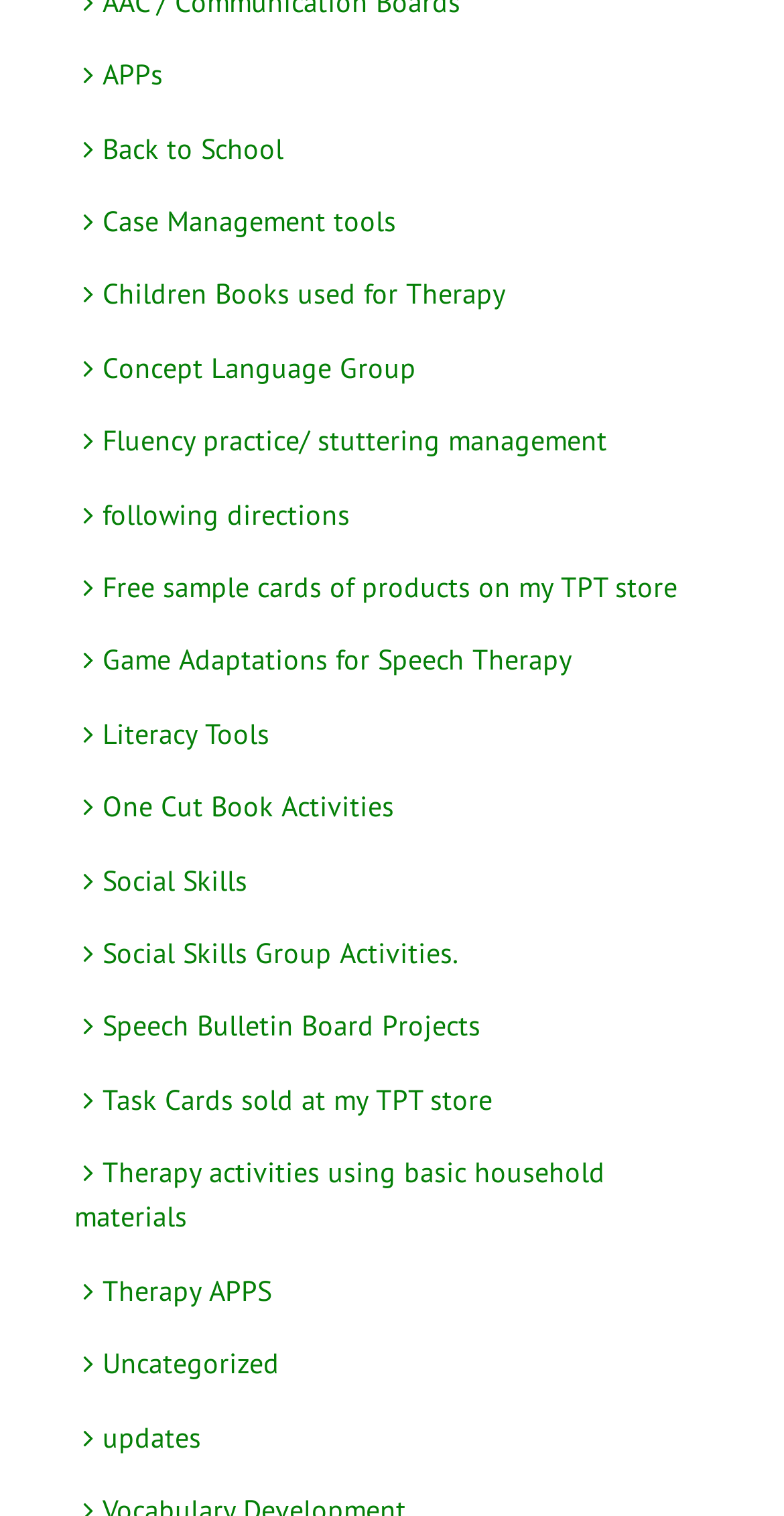Locate the bounding box for the described UI element: "Request Free Trial". Ensure the coordinates are four float numbers between 0 and 1, formatted as [left, top, right, bottom].

None